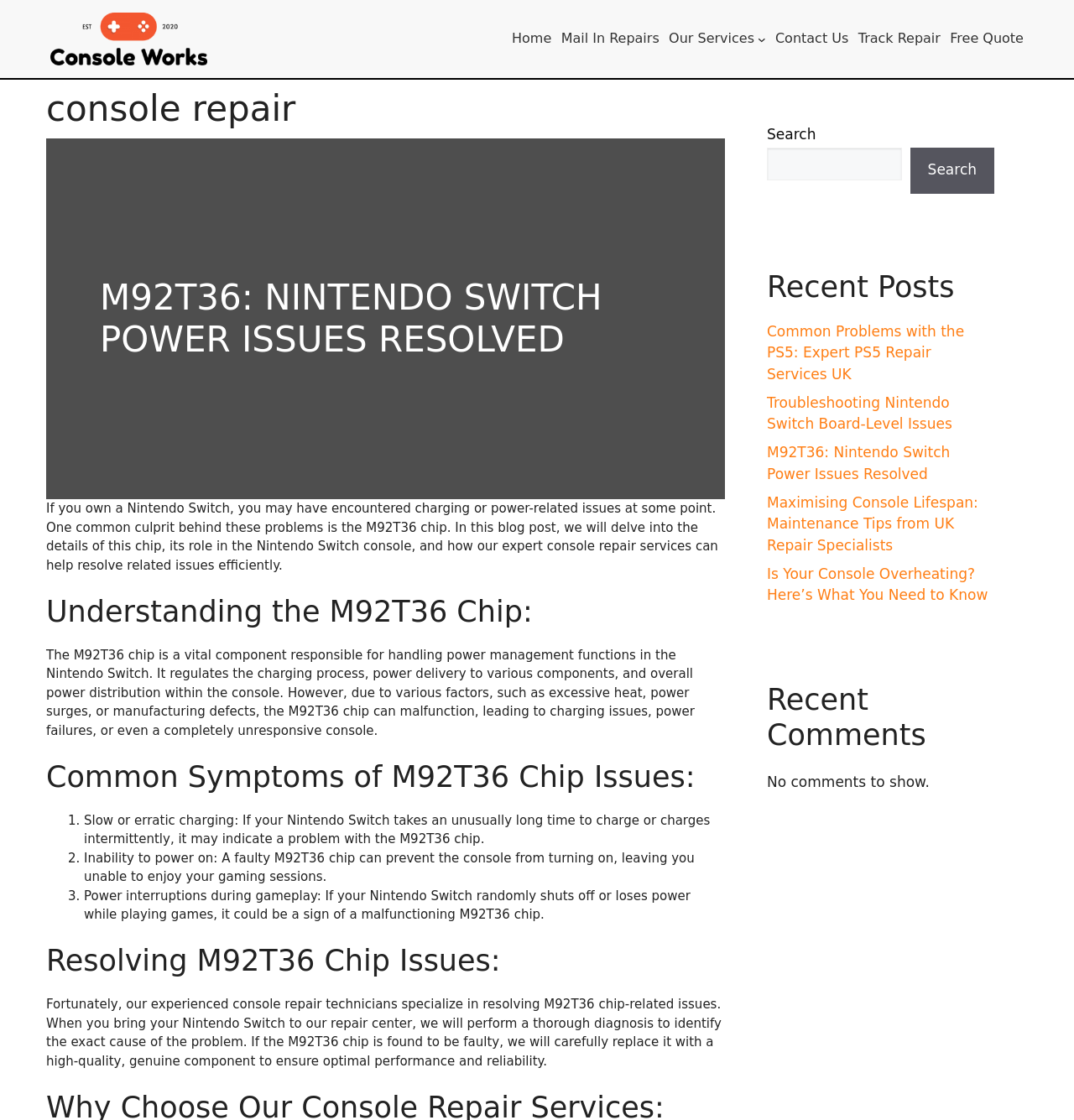What can be done to resolve M92T36 chip issues?
Please give a detailed and elaborate explanation in response to the question.

According to the webpage, the experienced console repair technicians at Console Works can resolve M92T36 chip-related issues by performing a thorough diagnosis and replacing the faulty chip with a high-quality, genuine component.